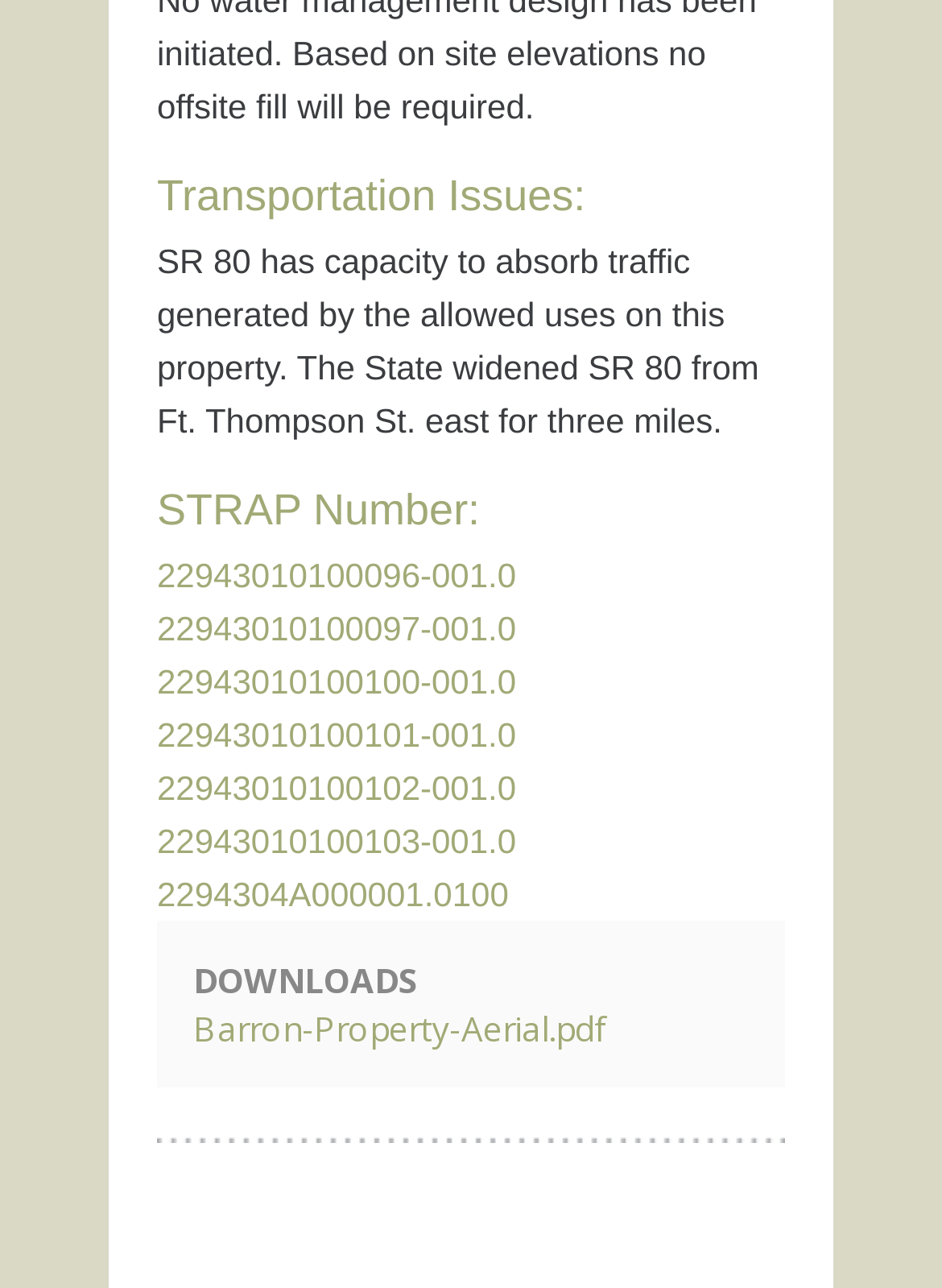Identify the bounding box coordinates for the element you need to click to achieve the following task: "Download the file 'Barron-Property-Aerial.pdf'". Provide the bounding box coordinates as four float numbers between 0 and 1, in the form [left, top, right, bottom].

[0.205, 0.78, 0.644, 0.816]